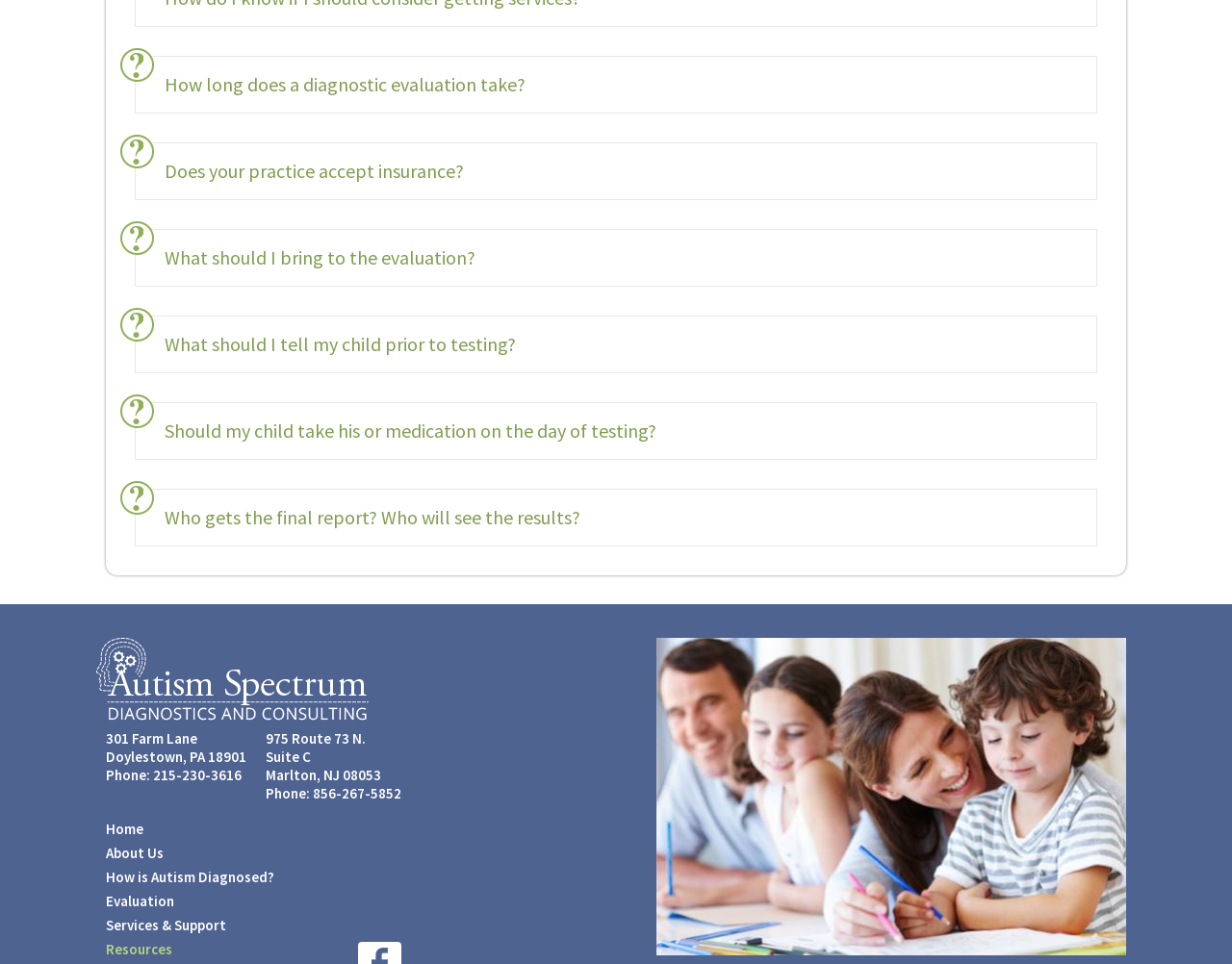Given the element description Home, specify the bounding box coordinates of the corresponding UI element in the format (top-left x, top-left y, bottom-right x, bottom-right y). All values must be between 0 and 1.

[0.086, 0.85, 0.116, 0.869]